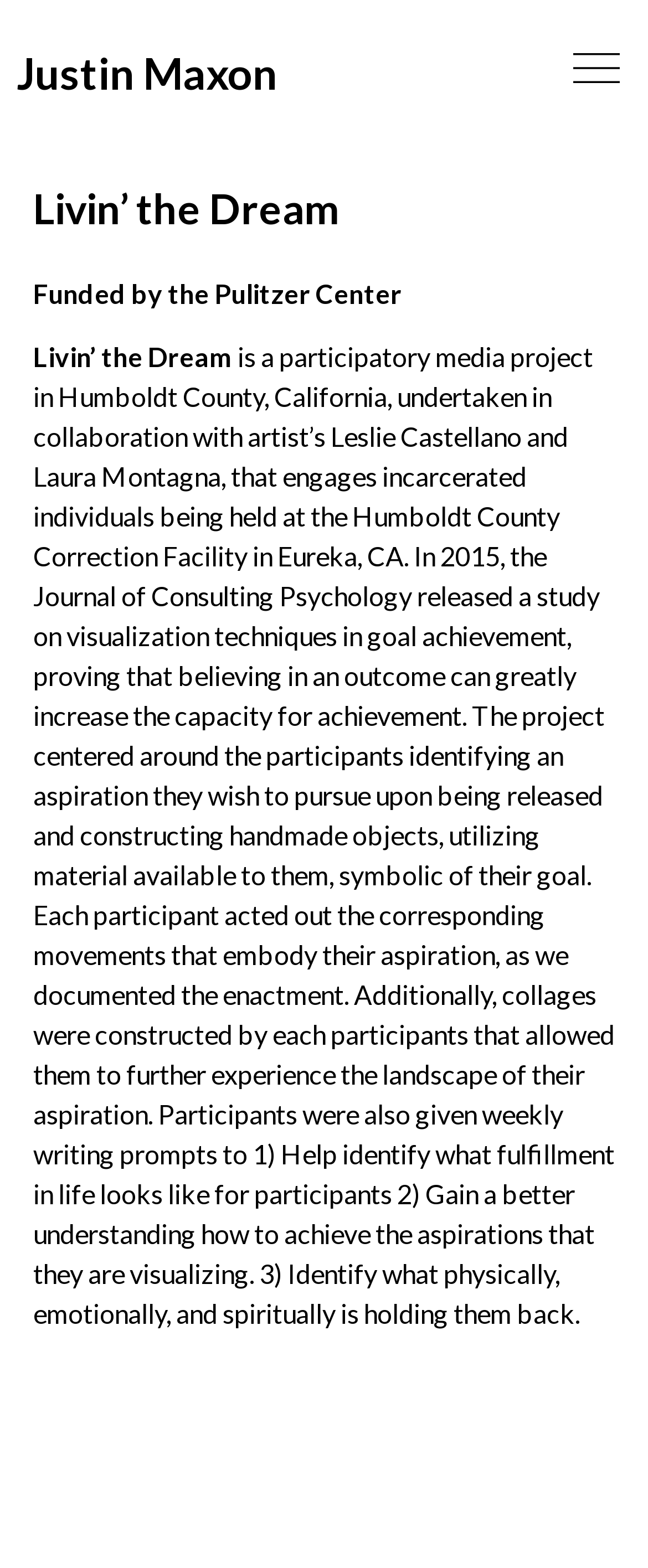Predict the bounding box of the UI element that fits this description: "Menu".

[0.867, 0.021, 0.974, 0.071]